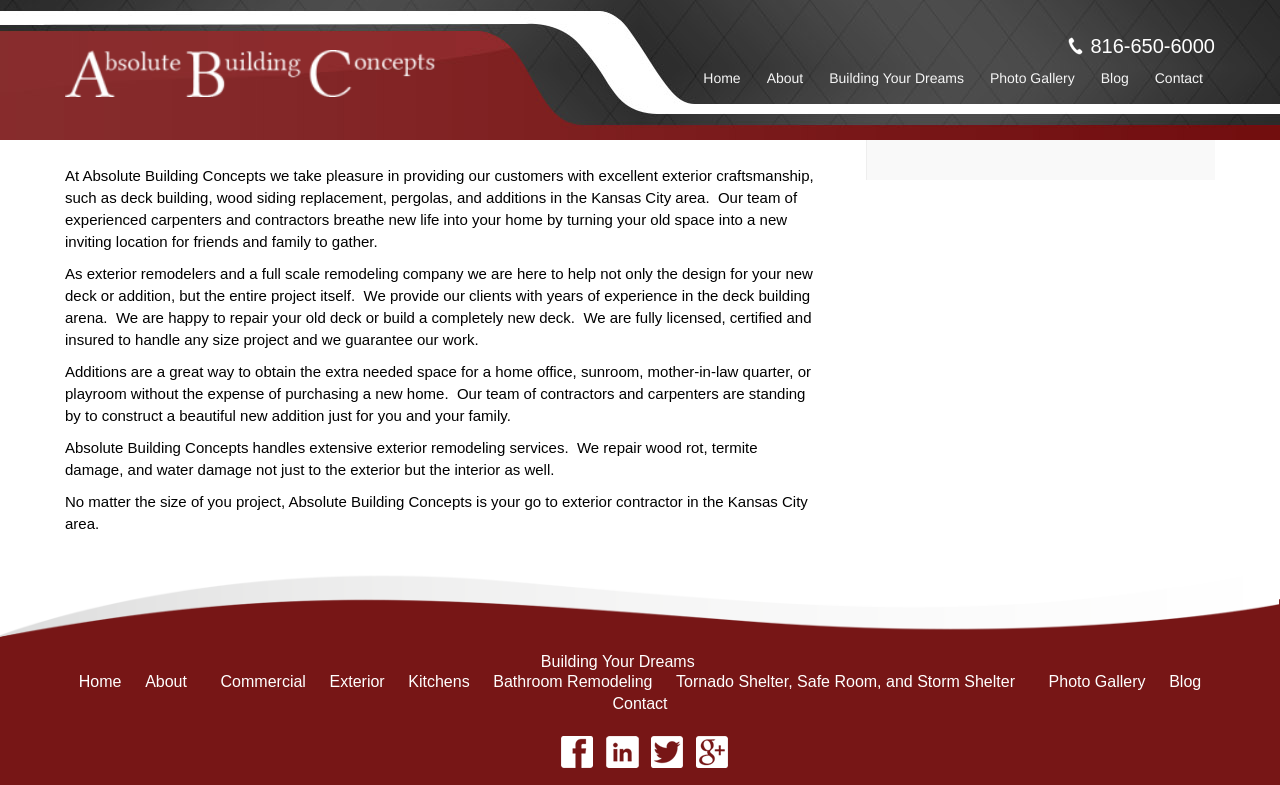Find the bounding box coordinates of the element's region that should be clicked in order to follow the given instruction: "Click the 'Water Charges Bill—What to Expect!' link". The coordinates should consist of four float numbers between 0 and 1, i.e., [left, top, right, bottom].

None